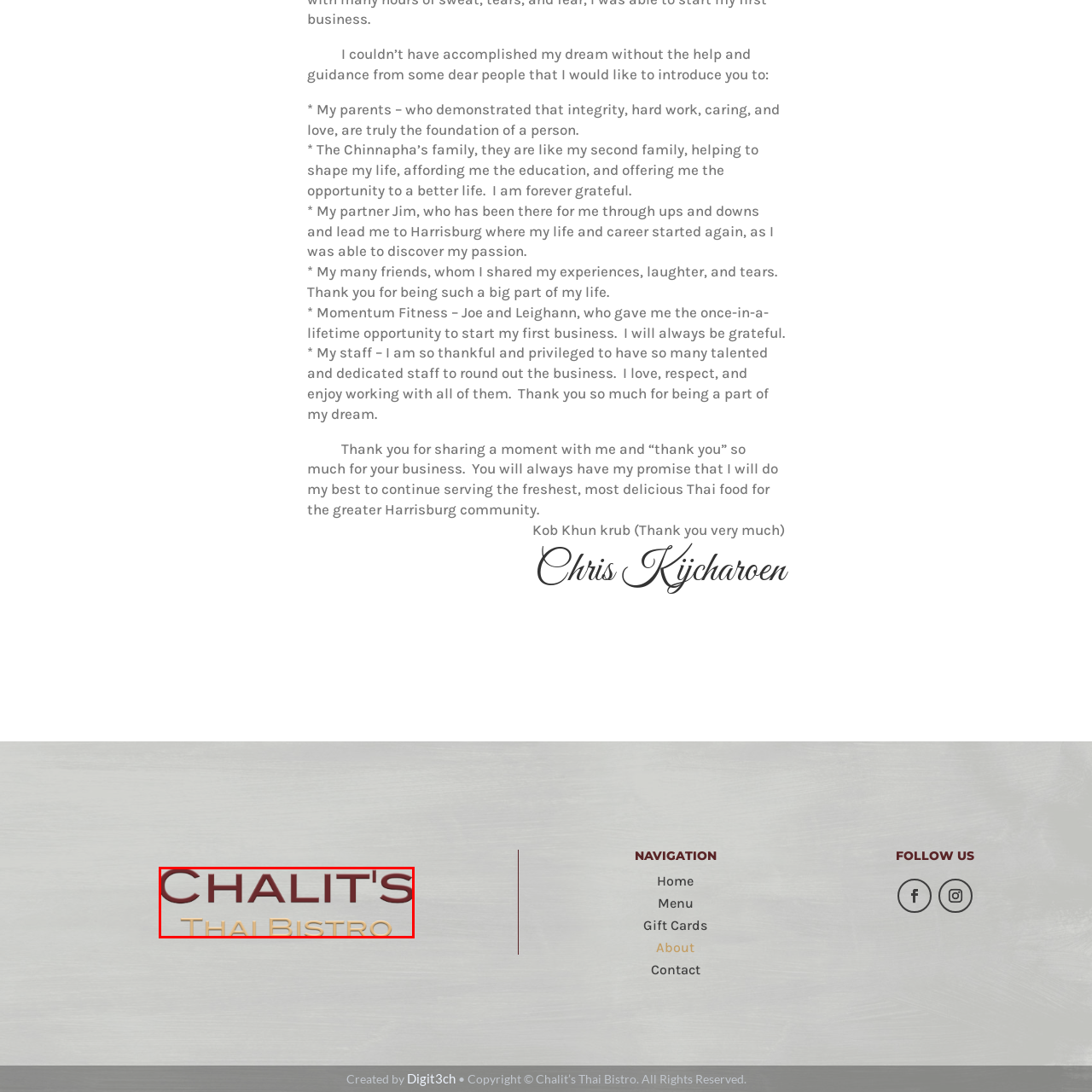Offer a detailed explanation of the image encased within the red boundary.

The image features the elegant logo of "Chalit's Thai Bistro," showcasing the restaurant's name in a stylish font. The logo prominently displays "Chalit's" in a rich, burgundy color, conveying sophistication and warmth, while "Thai Bistro" is presented below in a contrasting light gold hue, symbolizing a welcoming and high-quality dining experience. The design is set against a subtle metallic background, enhancing the overall aesthetic and emphasizing the restaurant's dedication to providing authentic Thai cuisine in a refined atmosphere. This image captures the essence of a place that aspires to blend traditional flavors with a modern dining experience.